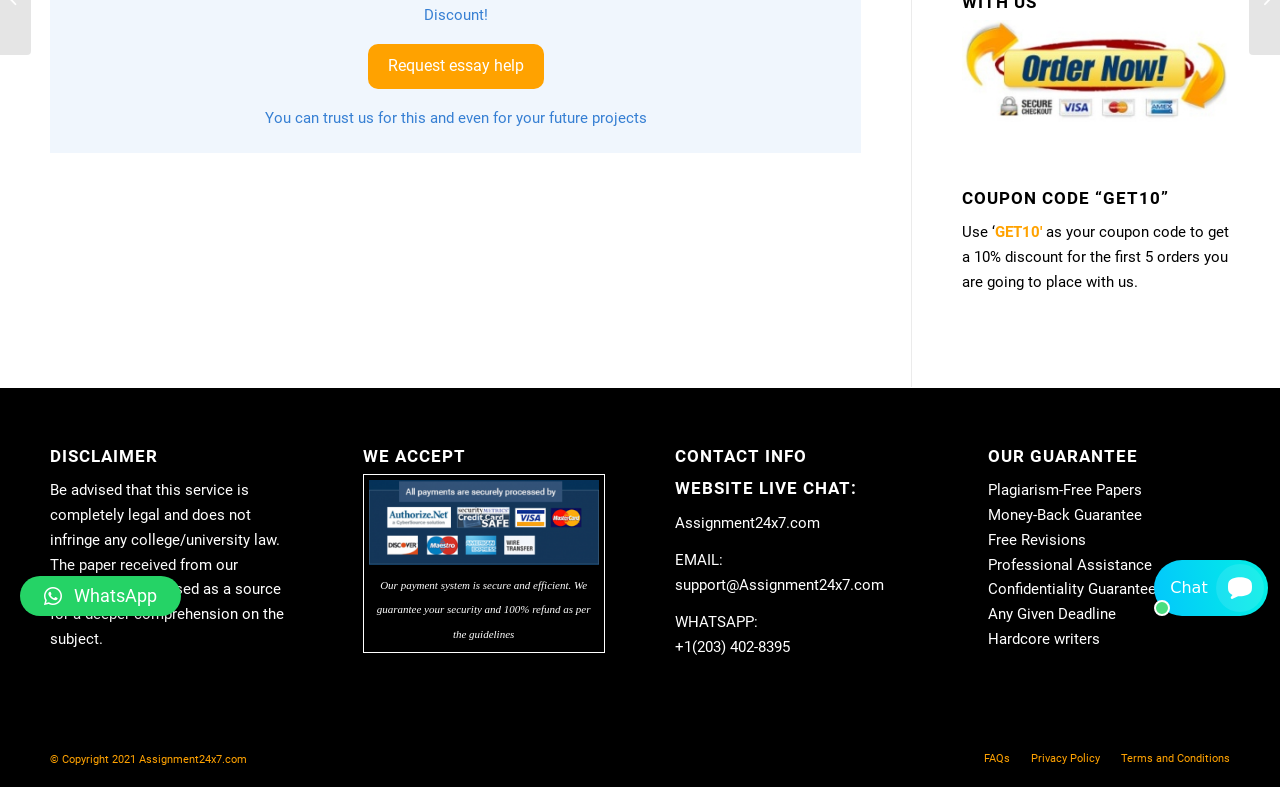Identify the bounding box coordinates for the UI element described as: "× WhatsApp".

[0.016, 0.732, 0.141, 0.783]